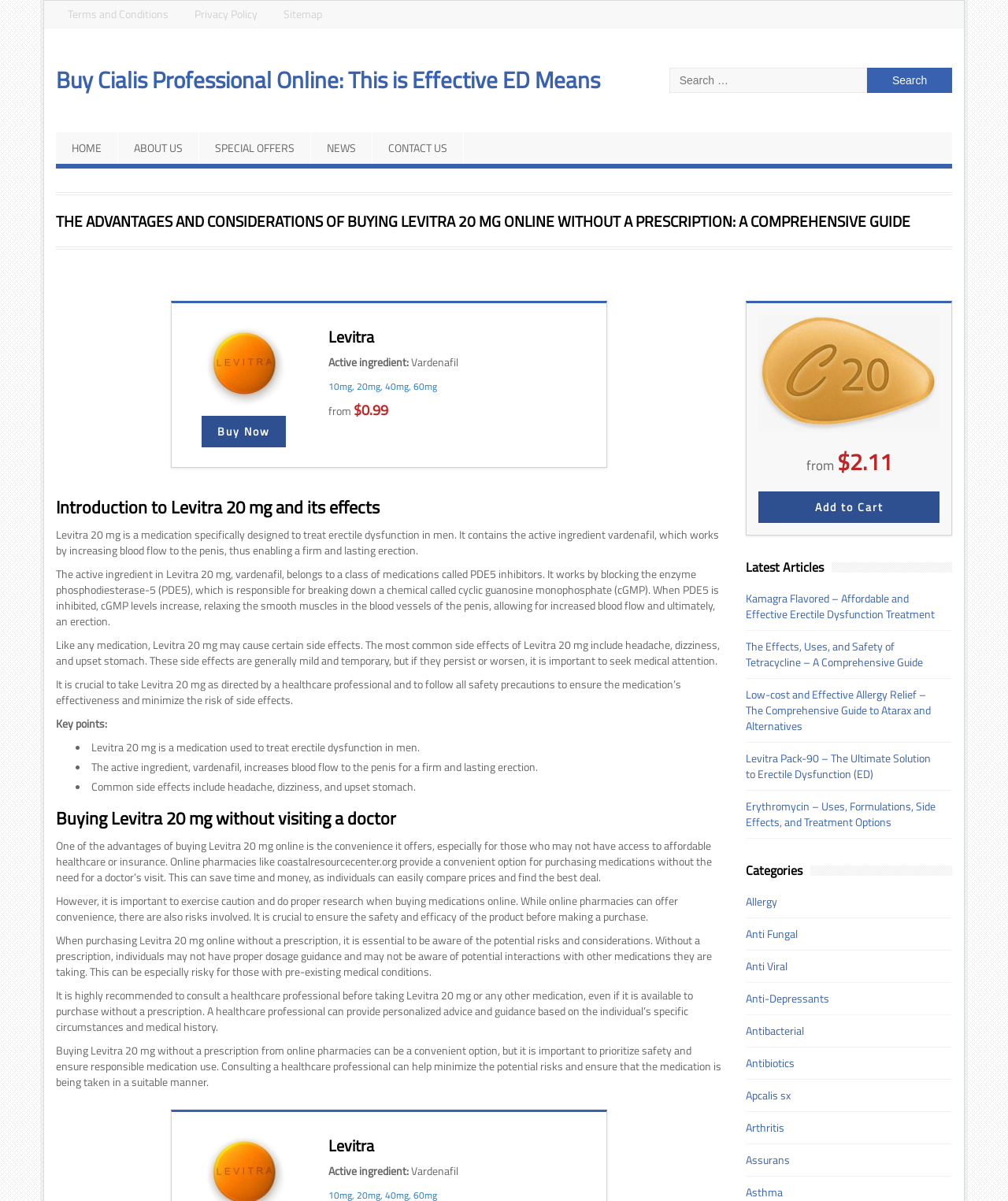Extract the main title from the webpage and generate its text.

THE ADVANTAGES AND CONSIDERATIONS OF BUYING LEVITRA 20 MG ONLINE WITHOUT A PRESCRIPTION: A COMPREHENSIVE GUIDE